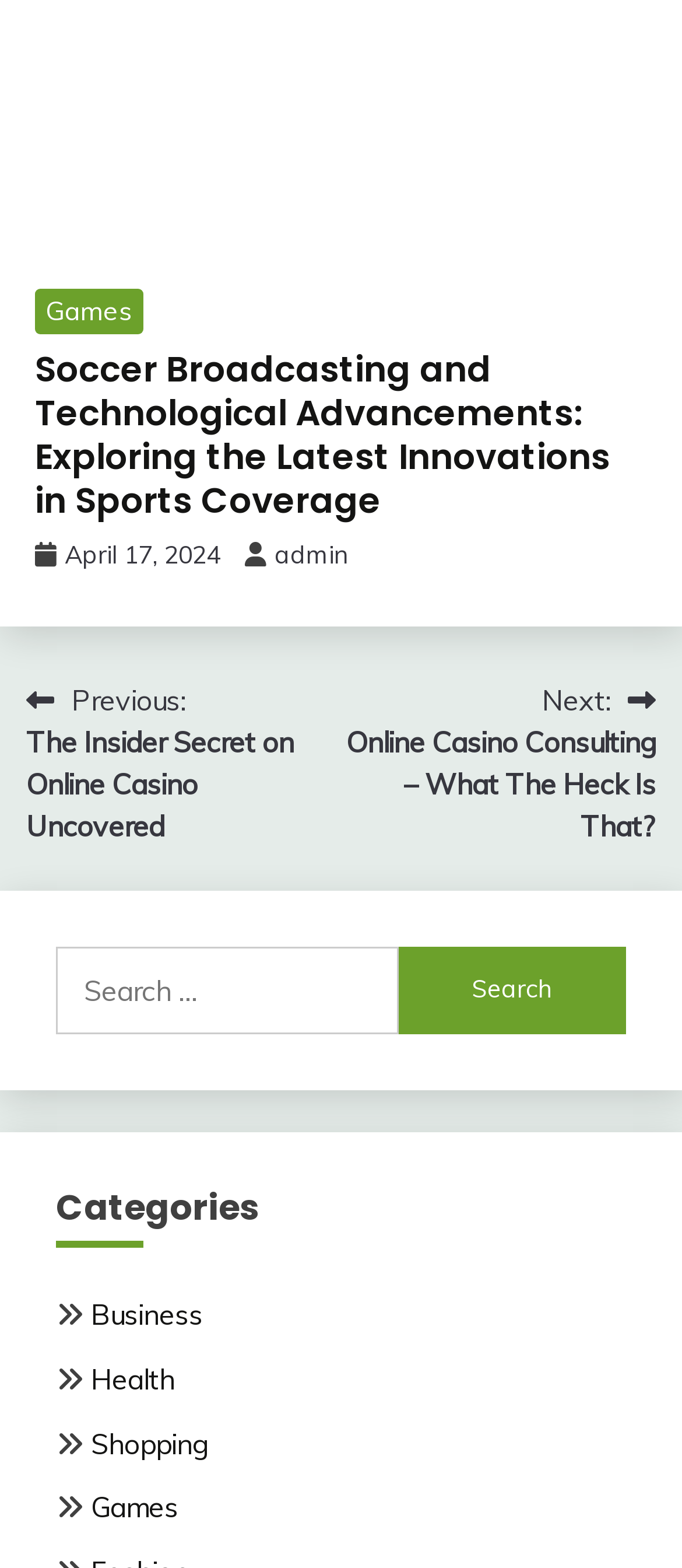Determine the bounding box coordinates of the region I should click to achieve the following instruction: "Navigate to previous post". Ensure the bounding box coordinates are four float numbers between 0 and 1, i.e., [left, top, right, bottom].

[0.038, 0.432, 0.5, 0.54]